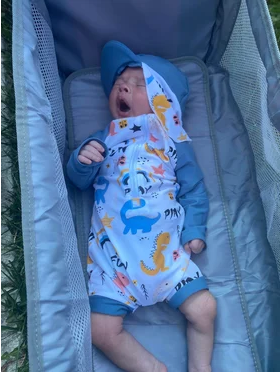Using the details in the image, give a detailed response to the question below:
Is Robbie awake or asleep?

The caption describes Robbie as yawning peacefully, which suggests that Robbie is in a state of drowsiness, but not fully asleep. The yawn is a clear indication of Robbie's relaxed and content state.